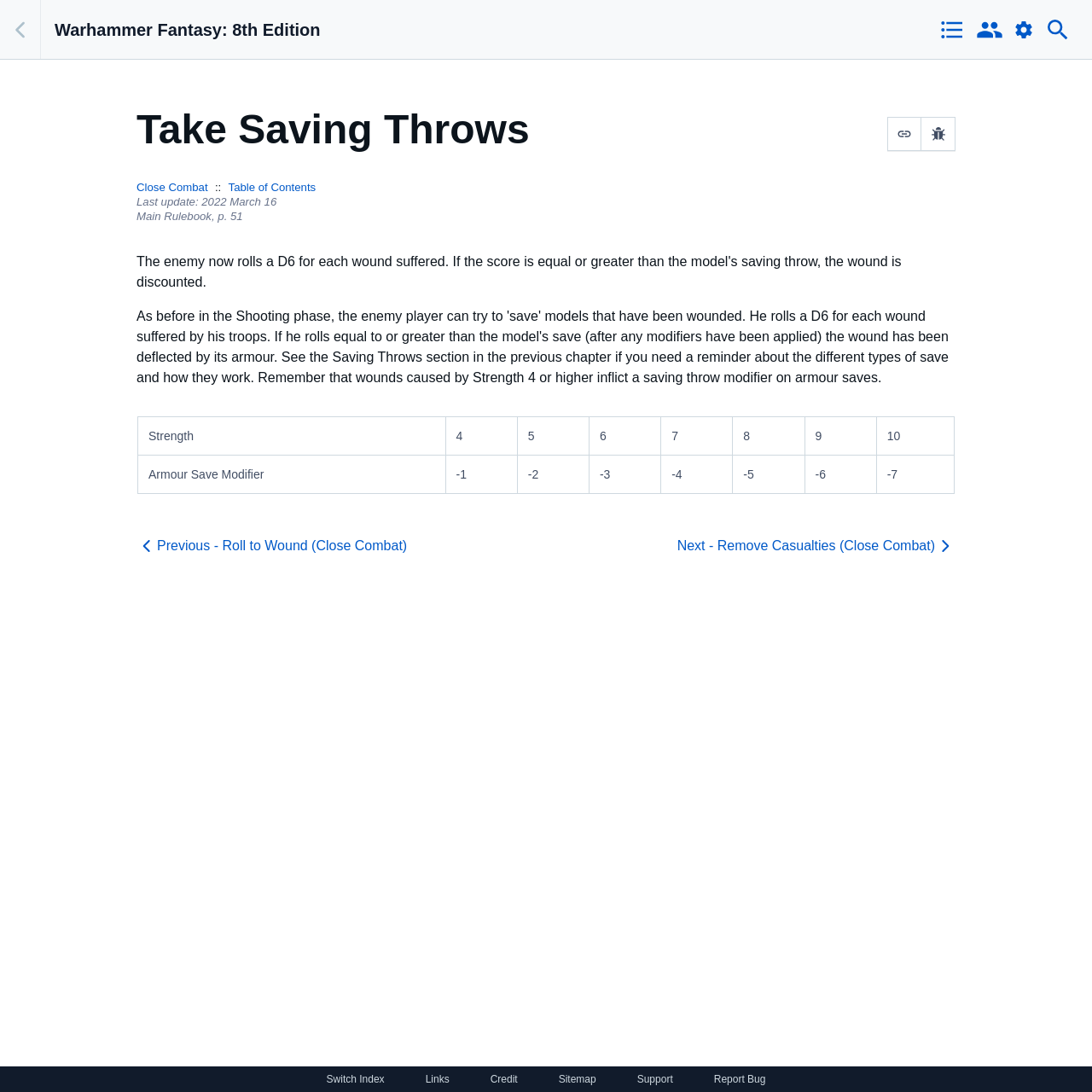Locate the bounding box coordinates of the element that should be clicked to fulfill the instruction: "visit Warhammer Fantasy: 8th Edition".

[0.05, 0.018, 0.293, 0.036]